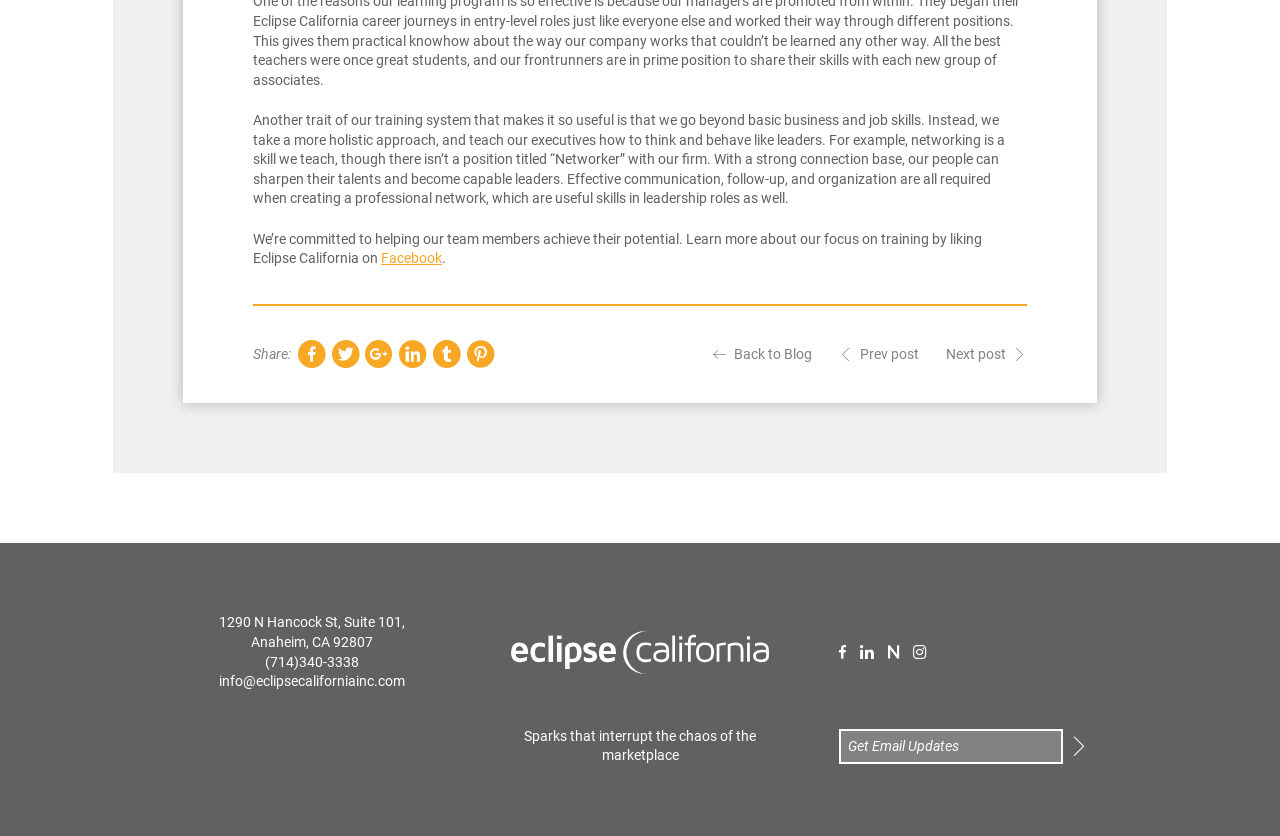Find the bounding box coordinates of the element you need to click on to perform this action: 'Click on Prev post'. The coordinates should be represented by four float values between 0 and 1, in the format [left, top, right, bottom].

[0.655, 0.415, 0.718, 0.434]